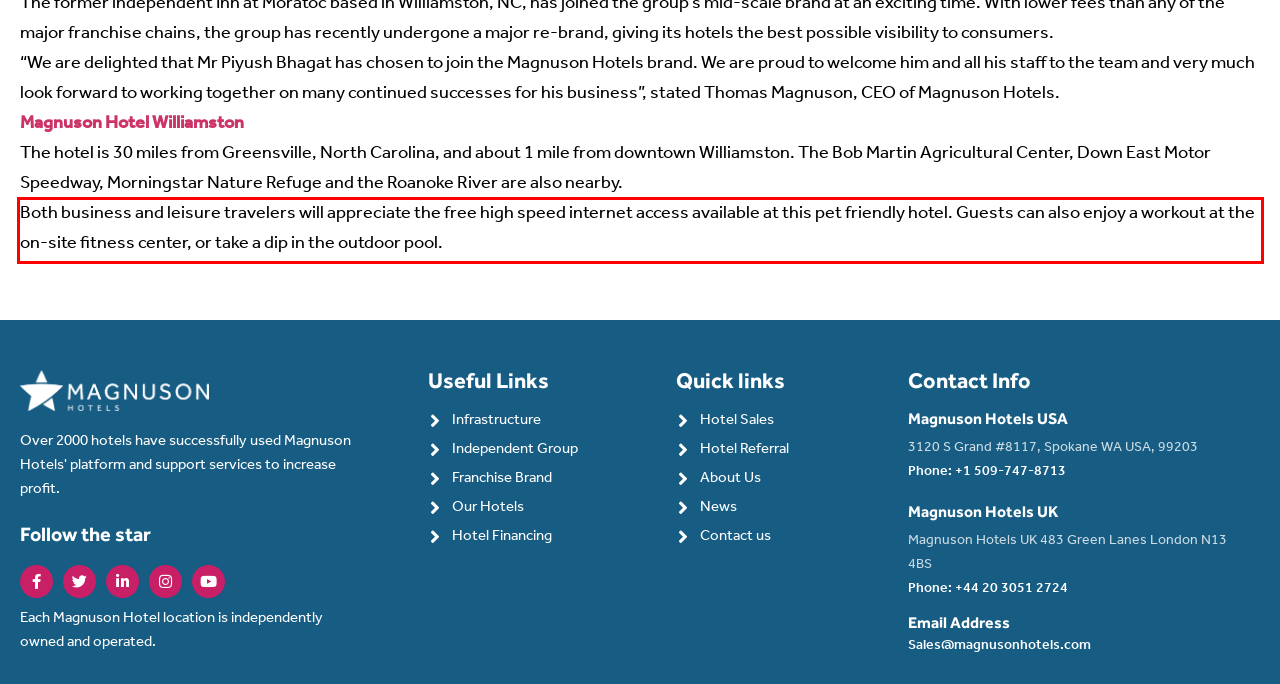You are given a screenshot showing a webpage with a red bounding box. Perform OCR to capture the text within the red bounding box.

Both business and leisure travelers will appreciate the free high speed internet access available at this pet friendly hotel. Guests can also enjoy a workout at the on-site fitness center, or take a dip in the outdoor pool.